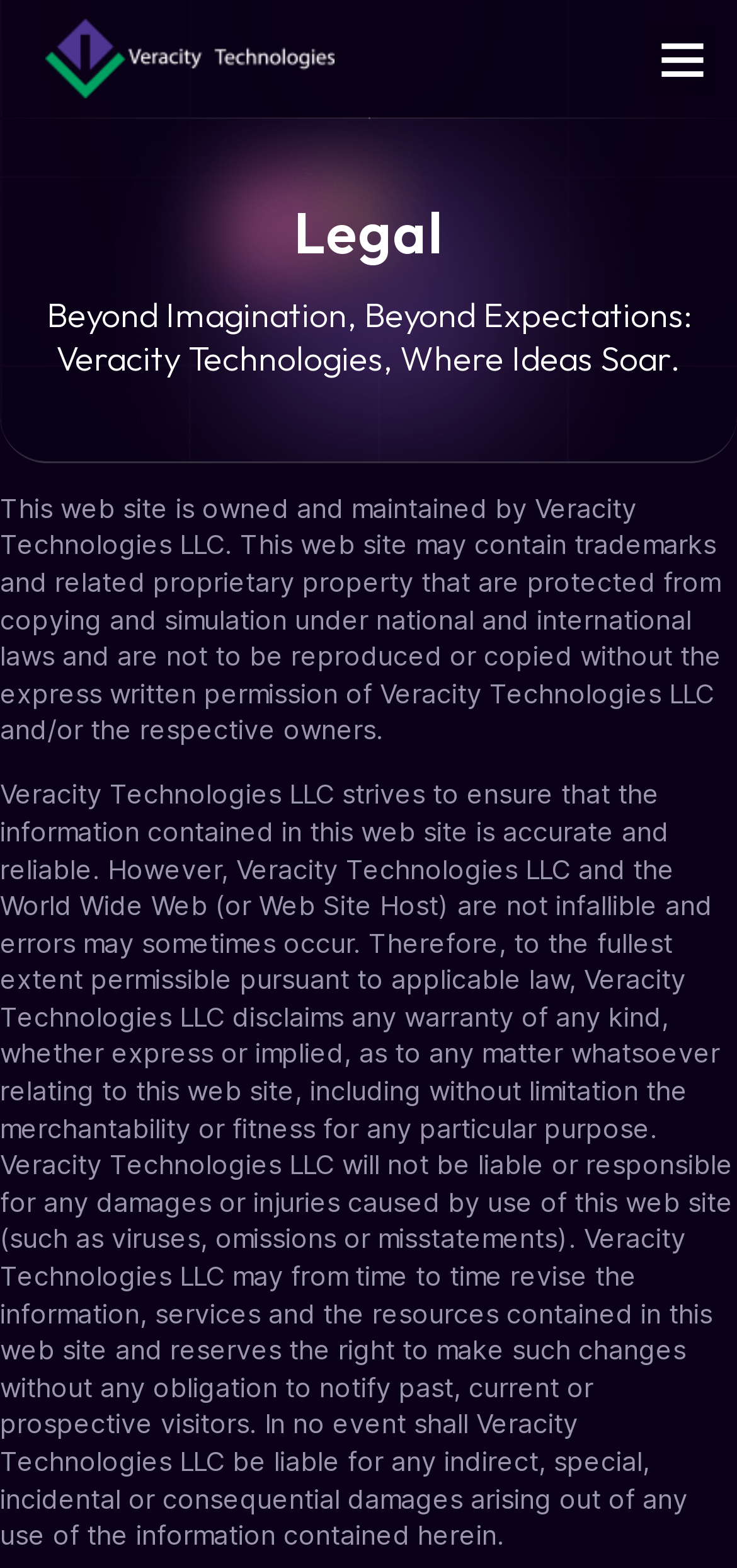What is the name of the company that owns this website?
Respond to the question with a well-detailed and thorough answer.

This answer can be obtained by reading the static text on the webpage, which states 'This web site is owned and maintained by Veracity Technologies LLC.'